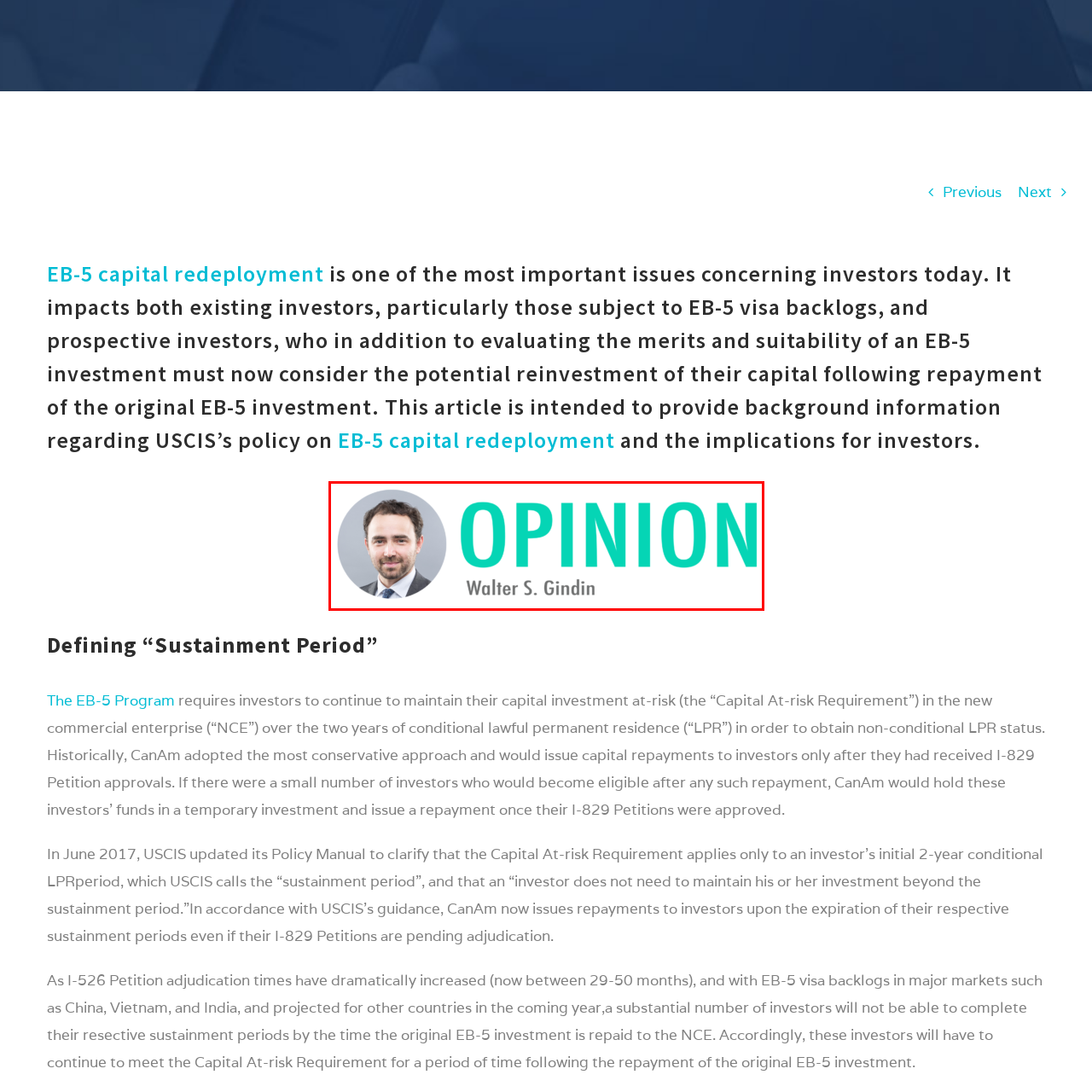Illustrate the image within the red boundary with a detailed caption.

The image features a professional portrait of Walter S. Gindin, complemented by a bold, modern graphic that prominently displays the word "OPINION." Gindin is positioned in a circular frame on the left, exuding a confident demeanor in a suit and tie. His image is juxtaposed with vibrant turquoise text, which stands out against a clean, white background, enhancing the visual appeal. This design element signifies the importance of the content presented, likely indicating Gindin's expert perspective on crucial issues related to the EB-5 capital redeployment, underscoring his authority in the discussion surrounding investment and immigration matters.